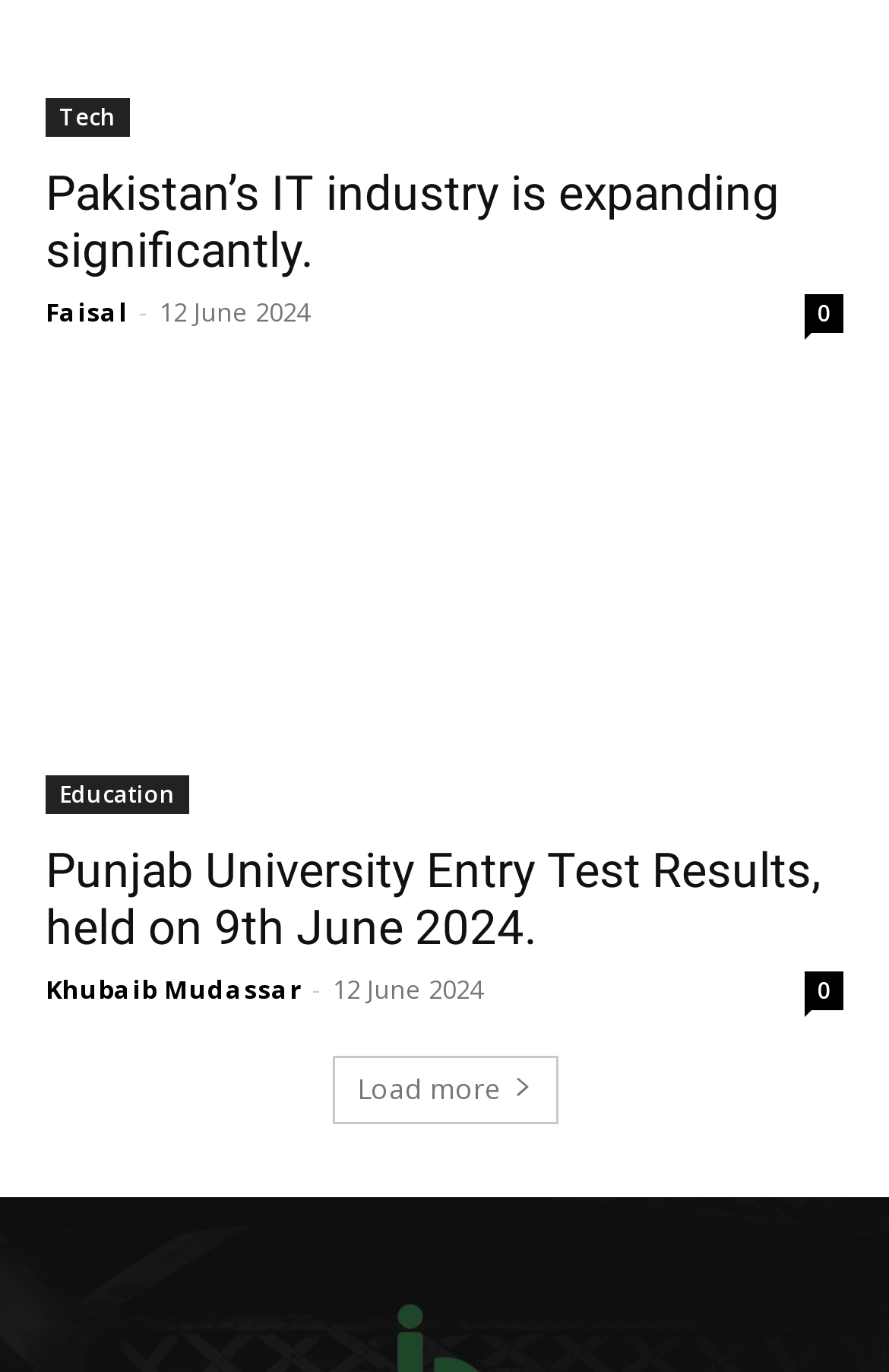Please identify the bounding box coordinates of the clickable area that will allow you to execute the instruction: "Click on the 'Tech' link".

[0.051, 0.071, 0.146, 0.099]